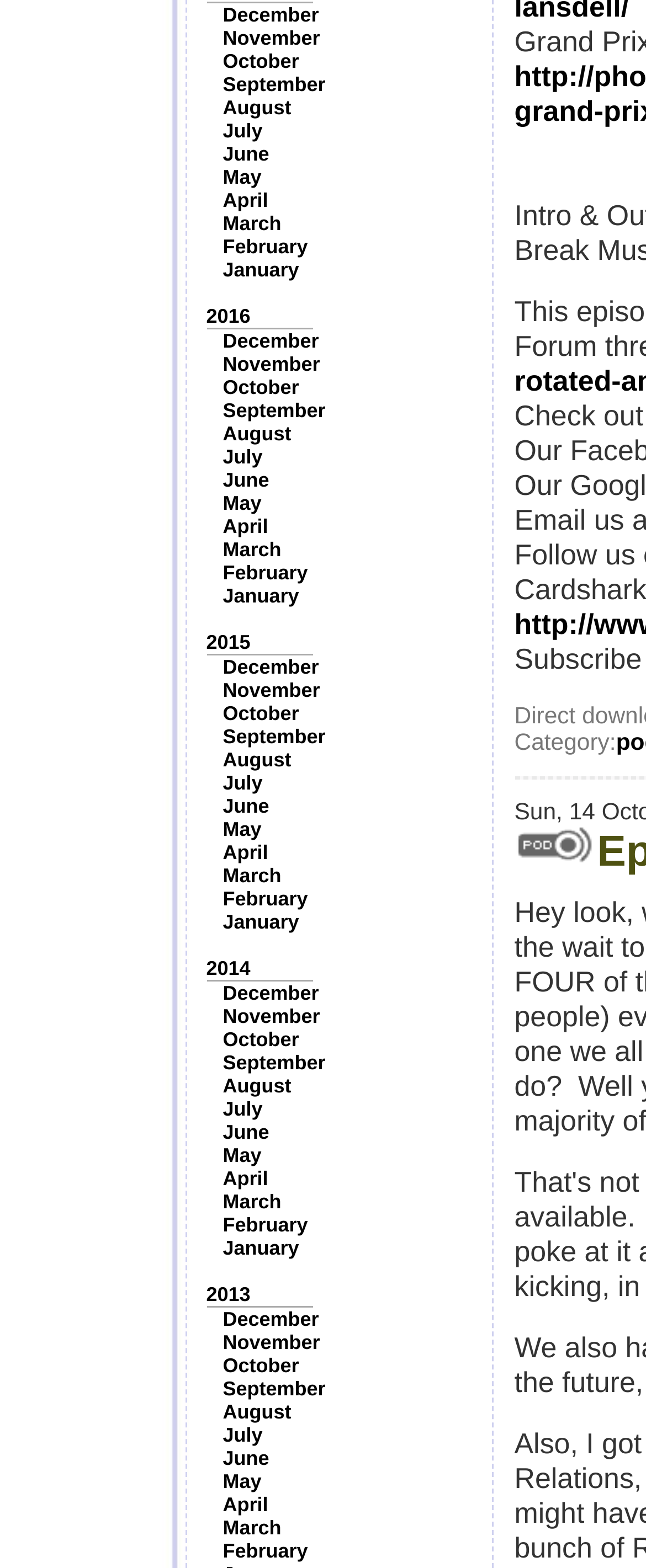Is there an image on the webpage?
Based on the image, answer the question with as much detail as possible.

I found an image element with no alt text, which indicates that there is an image on the webpage.